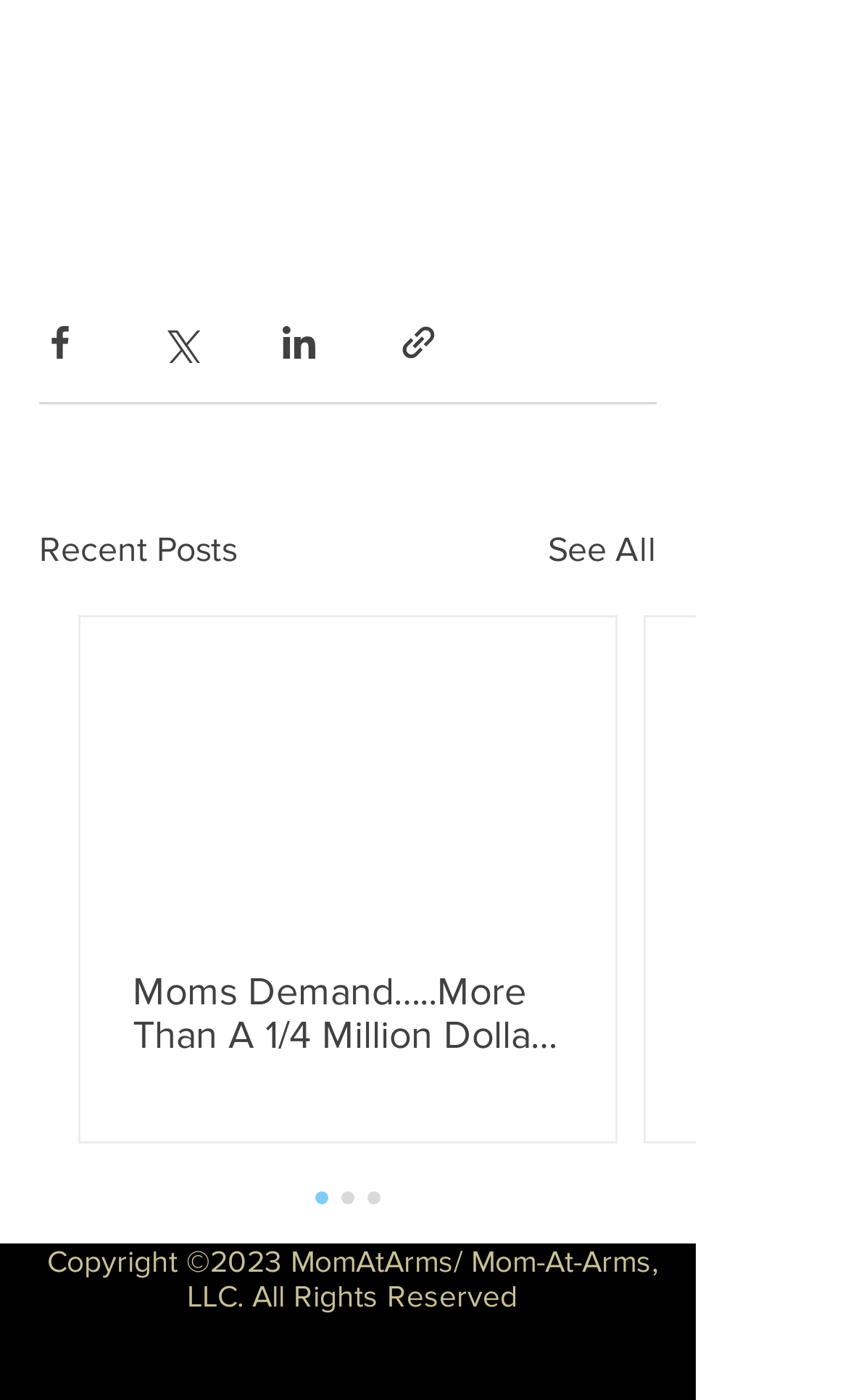Determine the bounding box coordinates of the clickable region to carry out the instruction: "View all recent posts".

[0.646, 0.374, 0.774, 0.411]